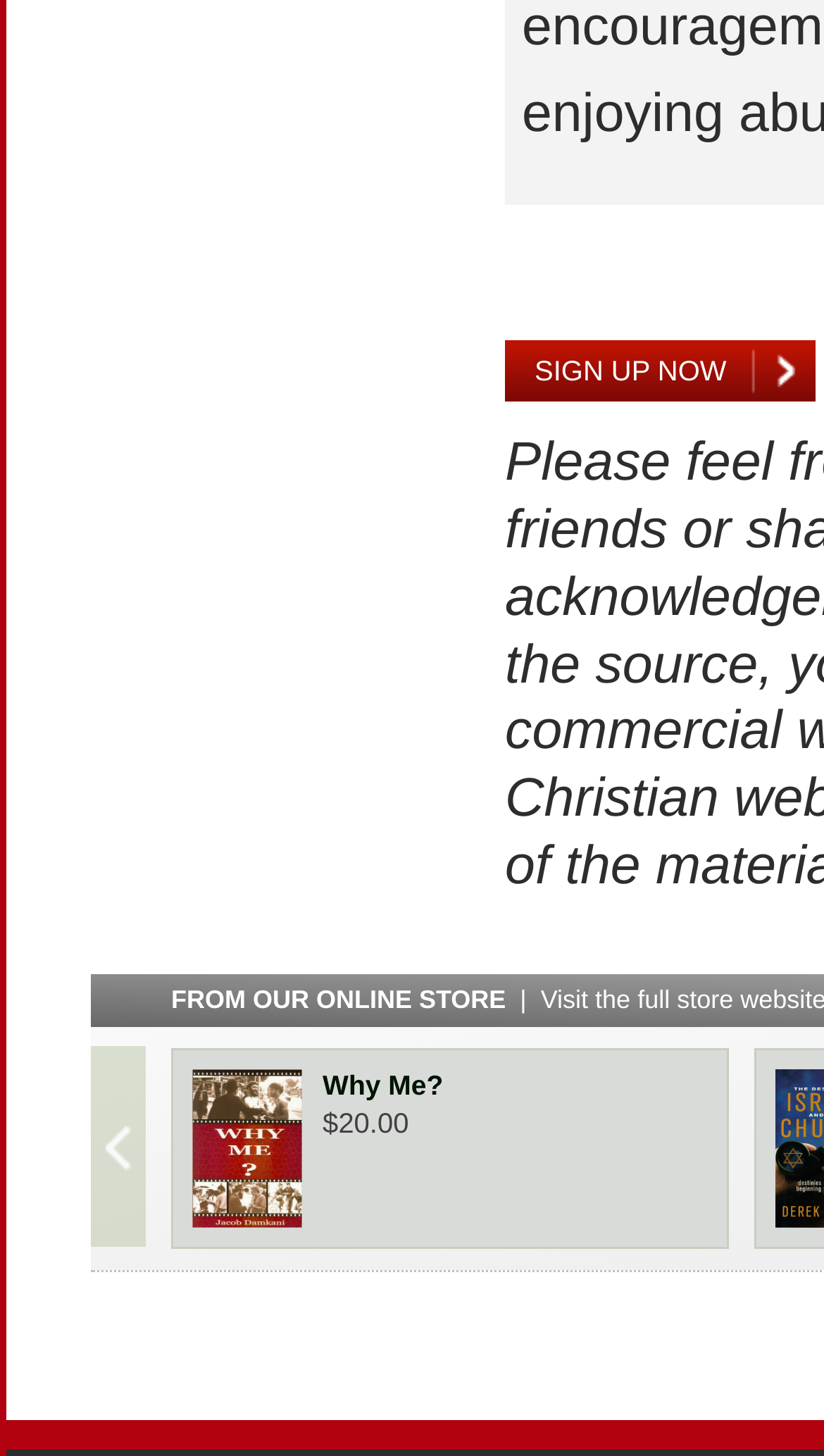Determine the bounding box coordinates for the clickable element to execute this instruction: "View the 'Why Me?' image". Provide the coordinates as four float numbers between 0 and 1, i.e., [left, top, right, bottom].

[0.233, 0.734, 0.366, 0.843]